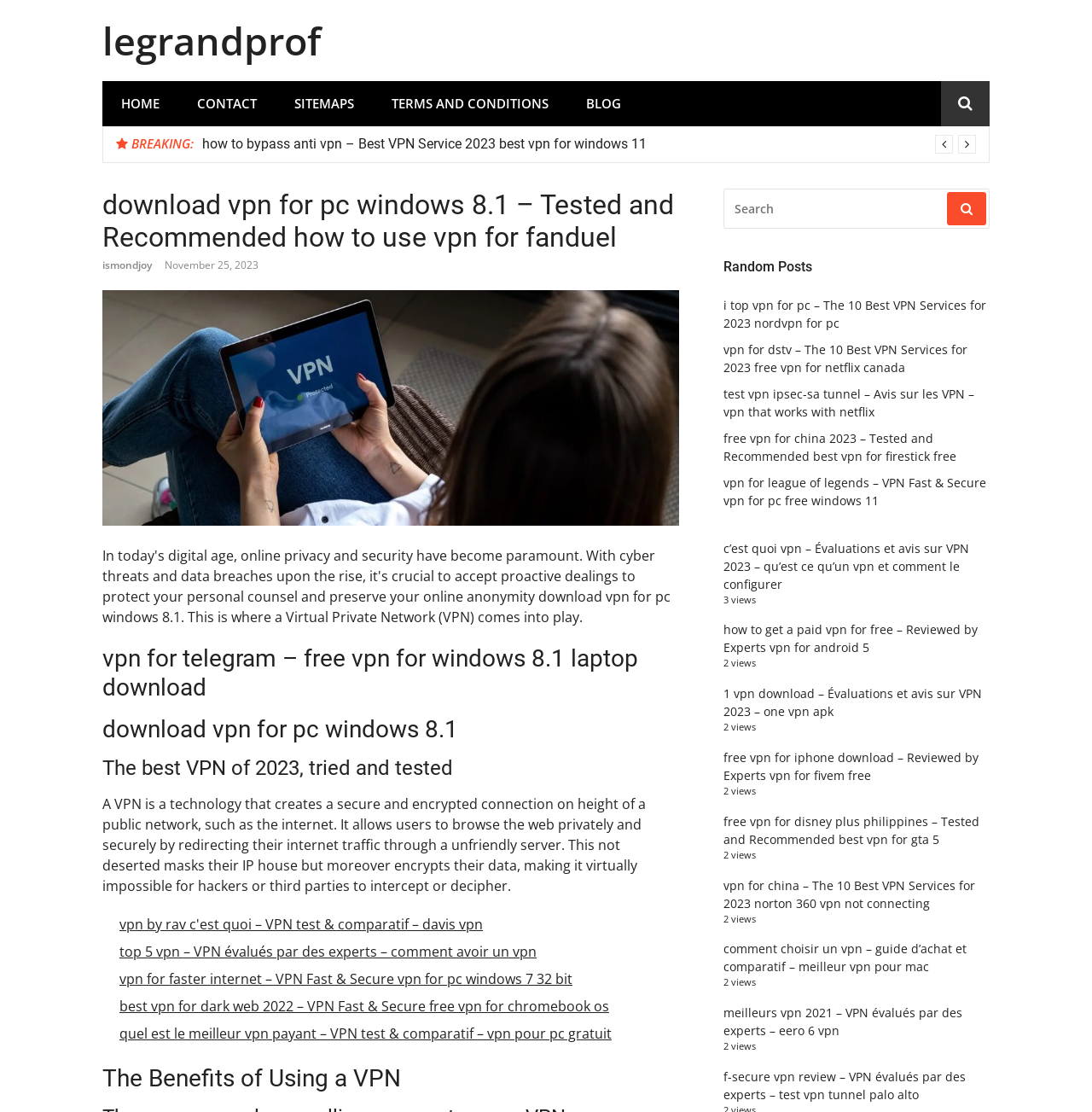Provide a one-word or short-phrase response to the question:
What is the main topic of this webpage?

VPN